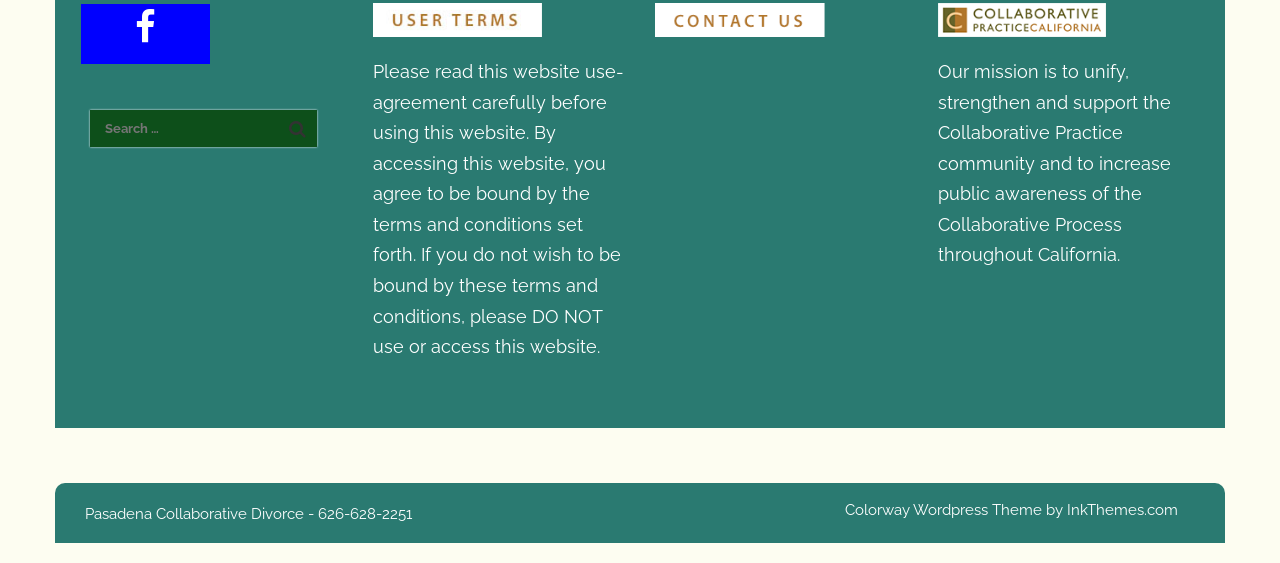Give the bounding box coordinates for the element described by: "value=""".

[0.221, 0.196, 0.244, 0.249]